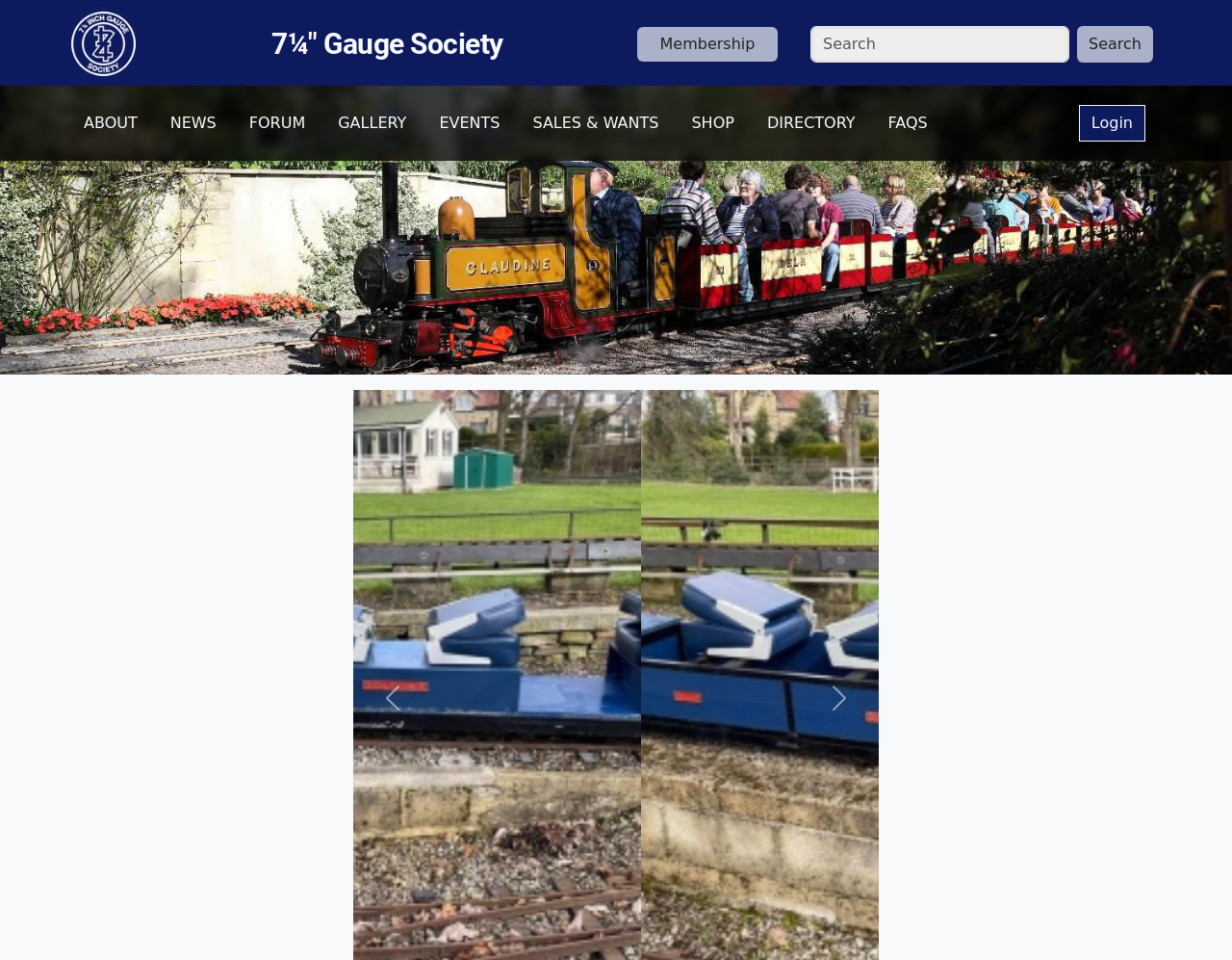Look at the image and give a detailed response to the following question: How many sections are there in the webpage?

I observed that there are two main sections in the webpage: the top navigation bar and the main content section. The top navigation bar contains links and buttons, while the main content section contains the sales and wants information.